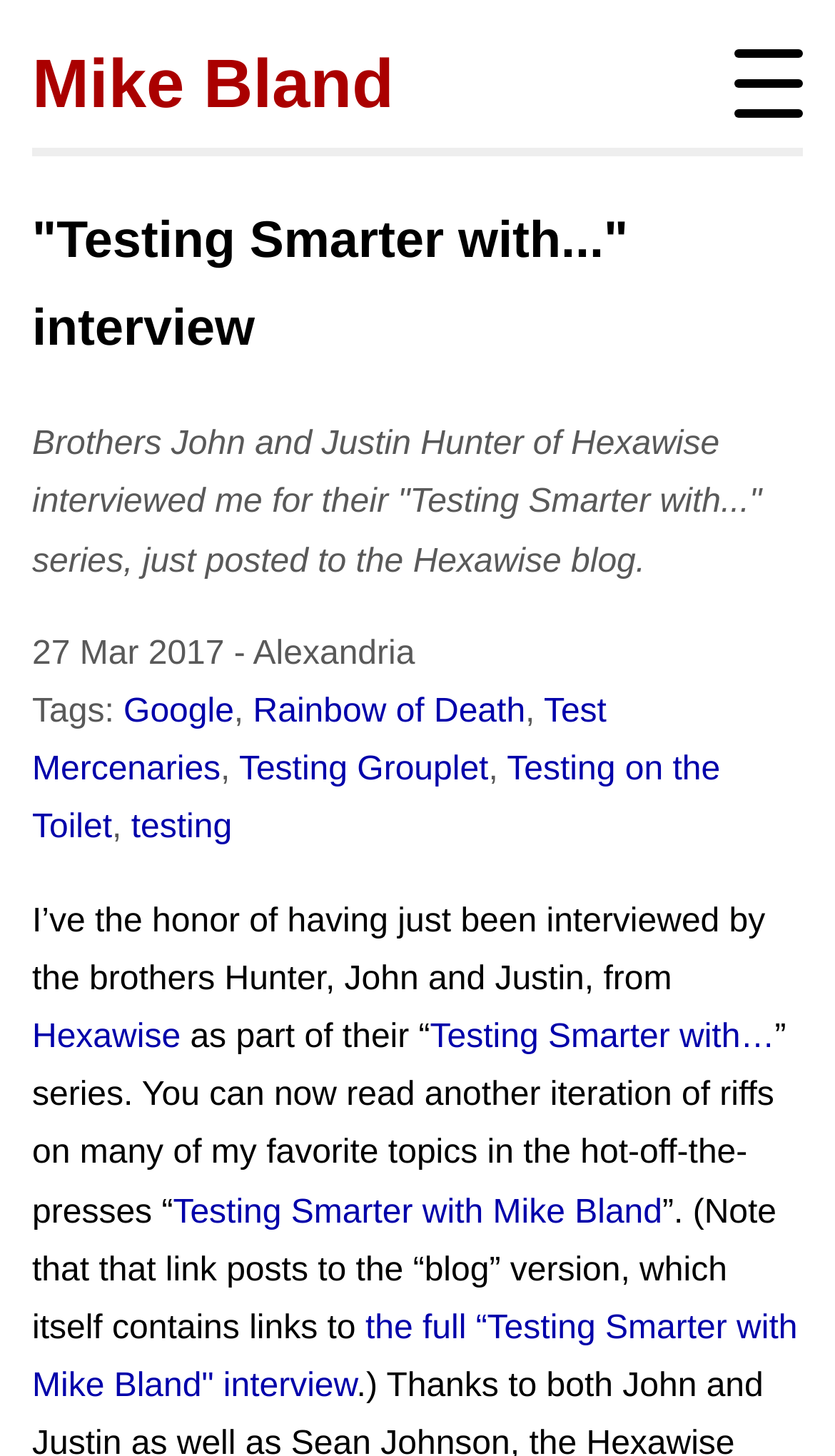Find the bounding box coordinates of the element to click in order to complete the given instruction: "Click on the MENU link."

None